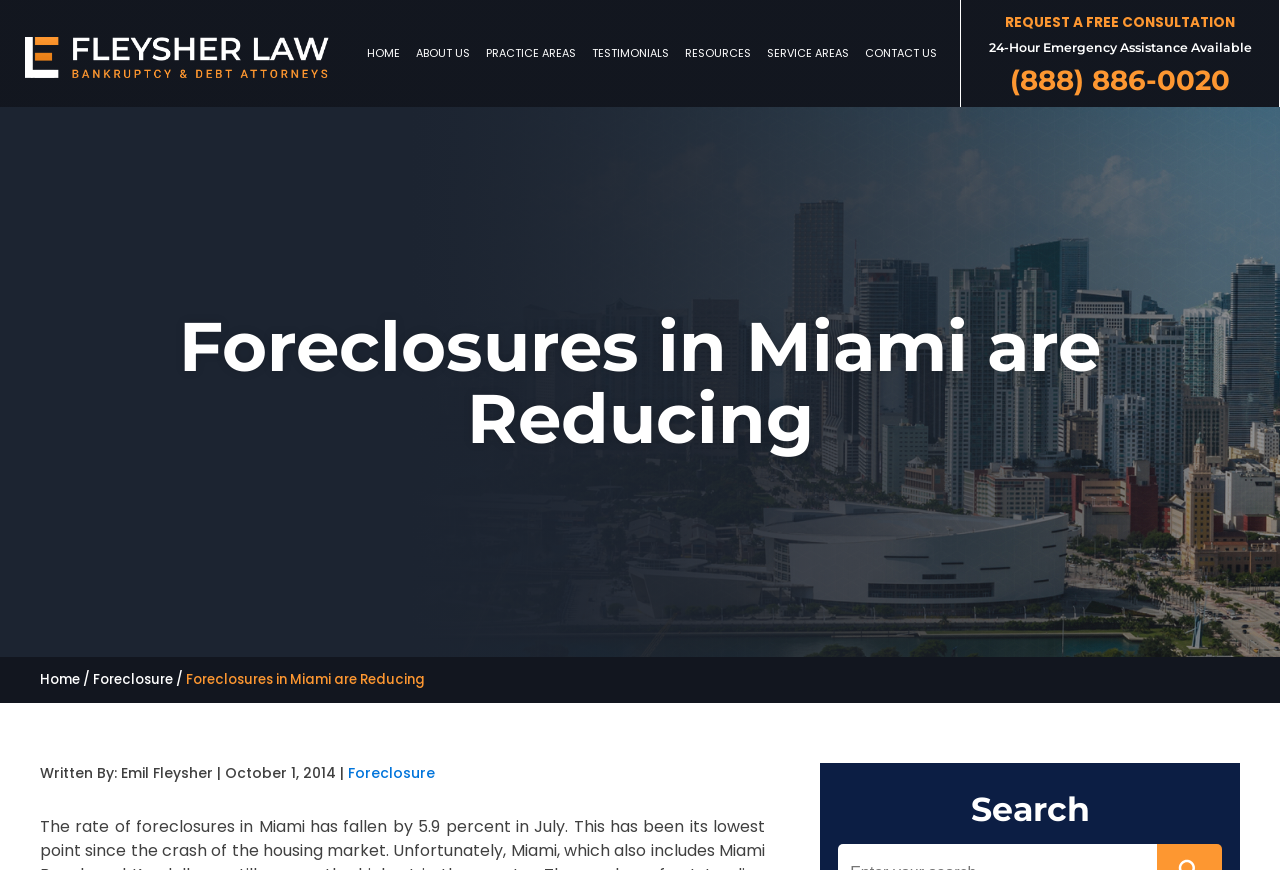Locate the bounding box coordinates of the element that should be clicked to execute the following instruction: "View the 'Google Maps'".

None